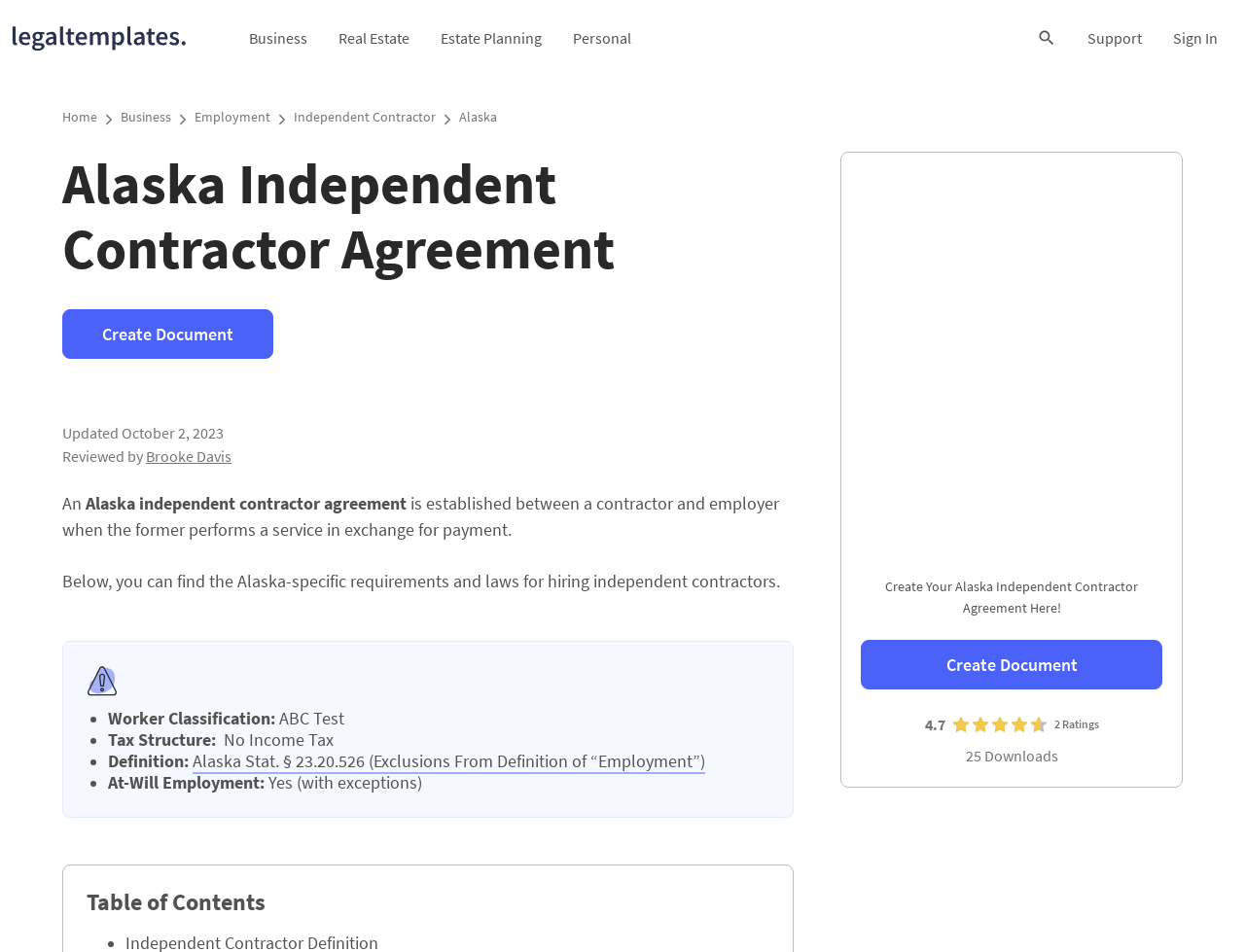Locate the bounding box coordinates of the region to be clicked to comply with the following instruction: "Click the 'Create Document' button". The coordinates must be four float numbers between 0 and 1, in the form [left, top, right, bottom].

[0.05, 0.325, 0.22, 0.377]